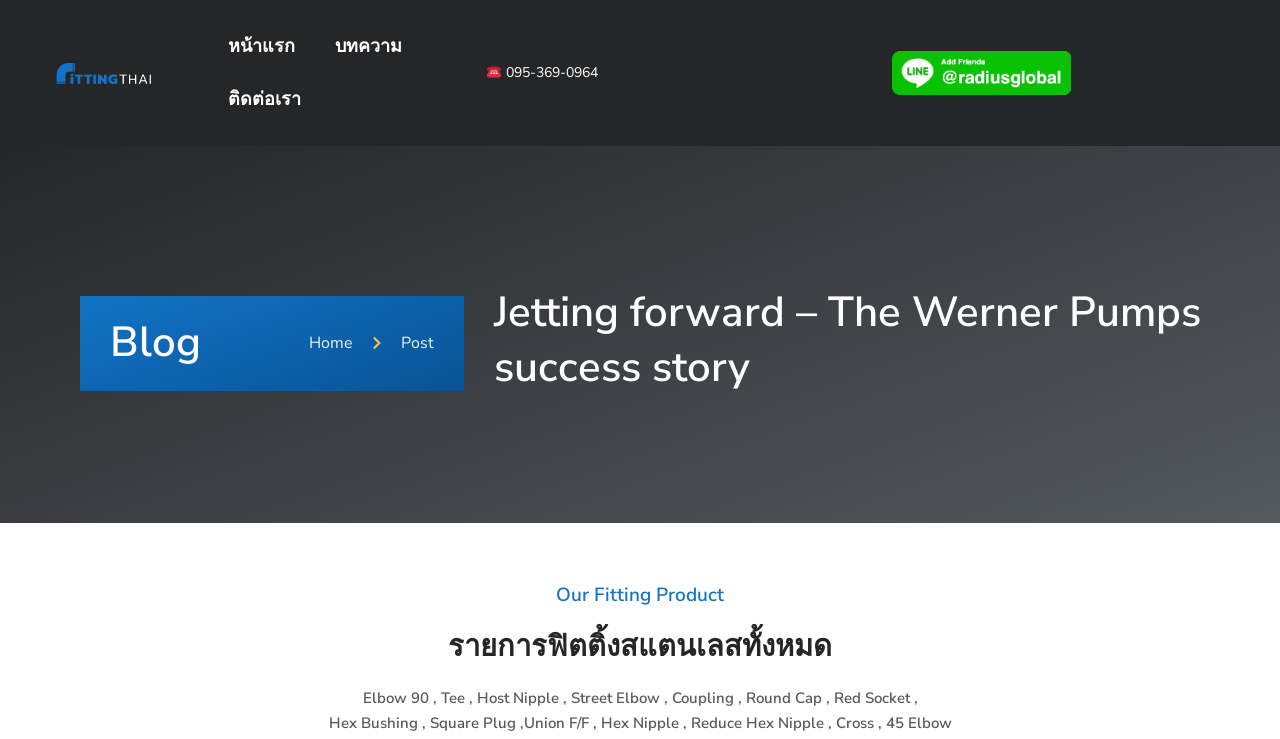From the details in the image, provide a thorough response to the question: What is the name of the blog section?

The name of the blog section is 'Blog' which is a heading element located at the top middle of the webpage with a bounding box coordinate of [0.086, 0.428, 0.212, 0.501].